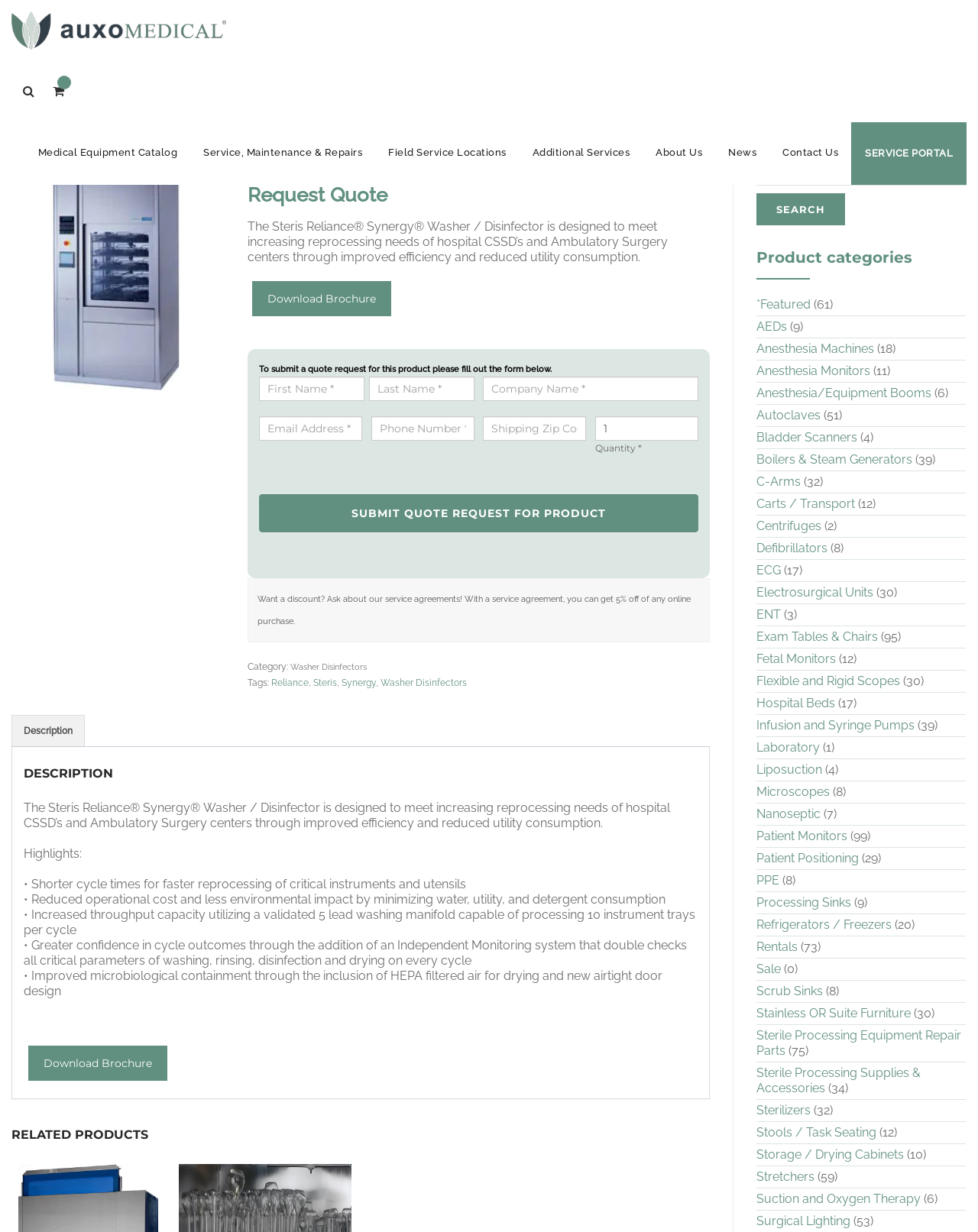Locate and extract the headline of this webpage.

Steris Reliance Synergy